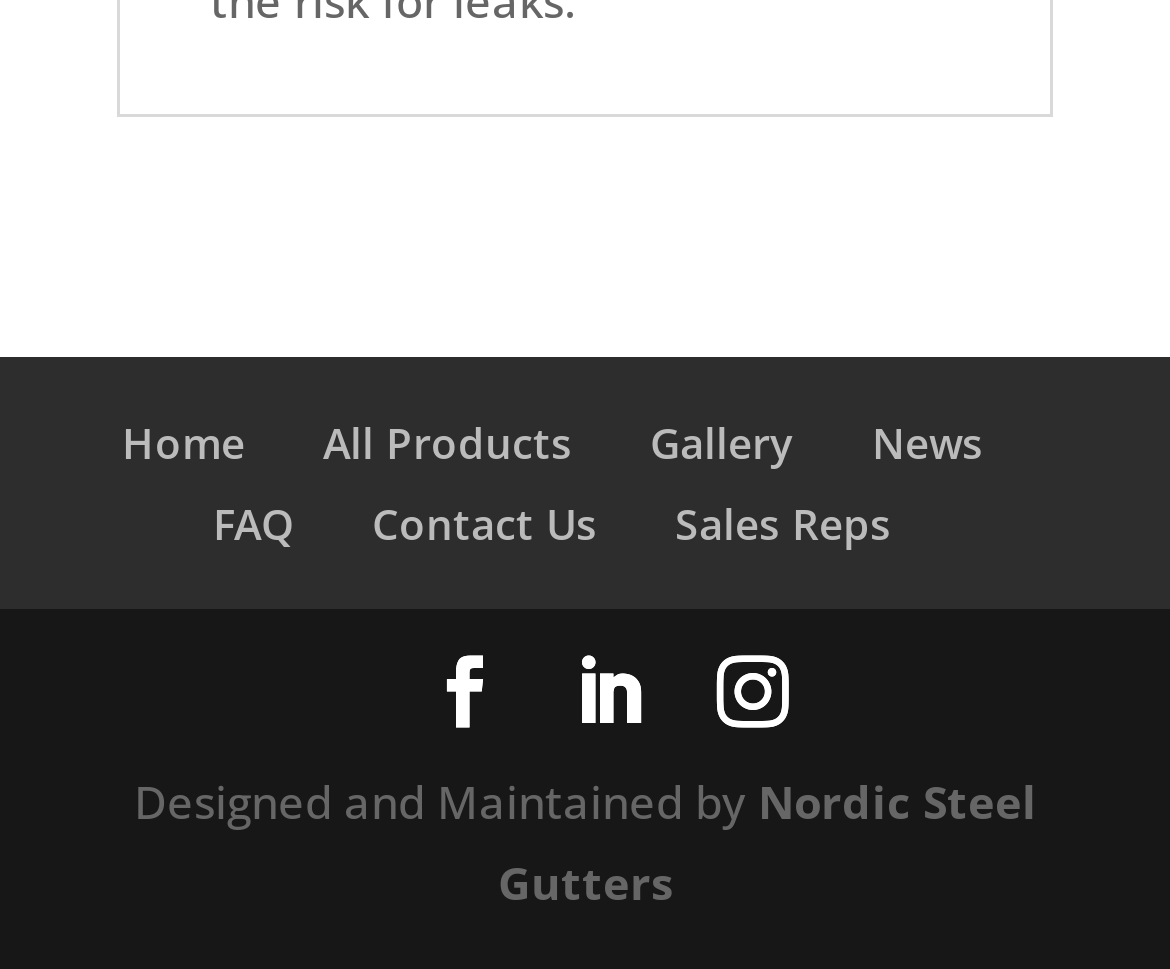Can you specify the bounding box coordinates of the area that needs to be clicked to fulfill the following instruction: "visit gallery"?

[0.555, 0.426, 0.678, 0.485]